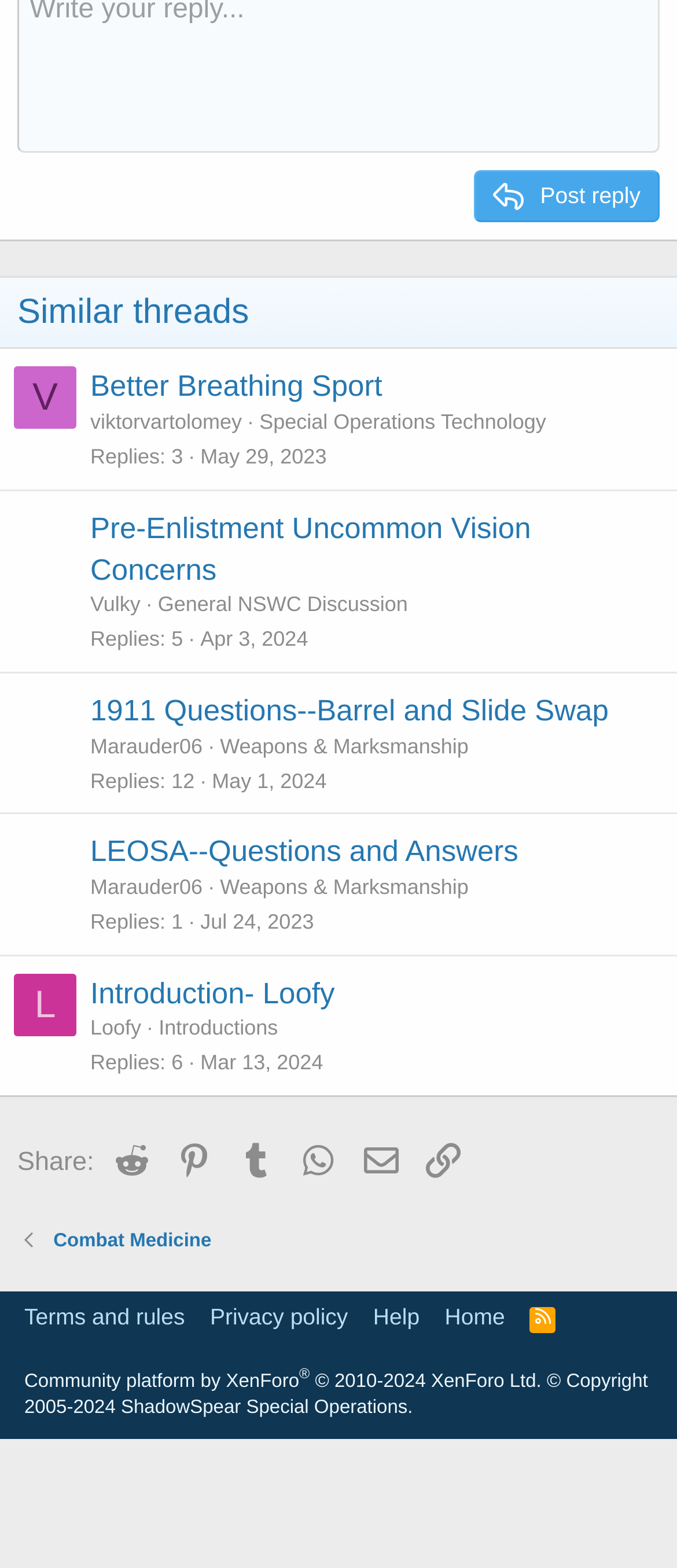Please provide a comprehensive answer to the question below using the information from the image: How many replies does the third thread have?

I found the answer by examining the third LayoutTable element, which contains the thread information. Within this element, I found a DescriptionList element with a DescriptionListTerm 'Replies' and a DescriptionListDetail '12', indicating that the third thread has 12 replies.